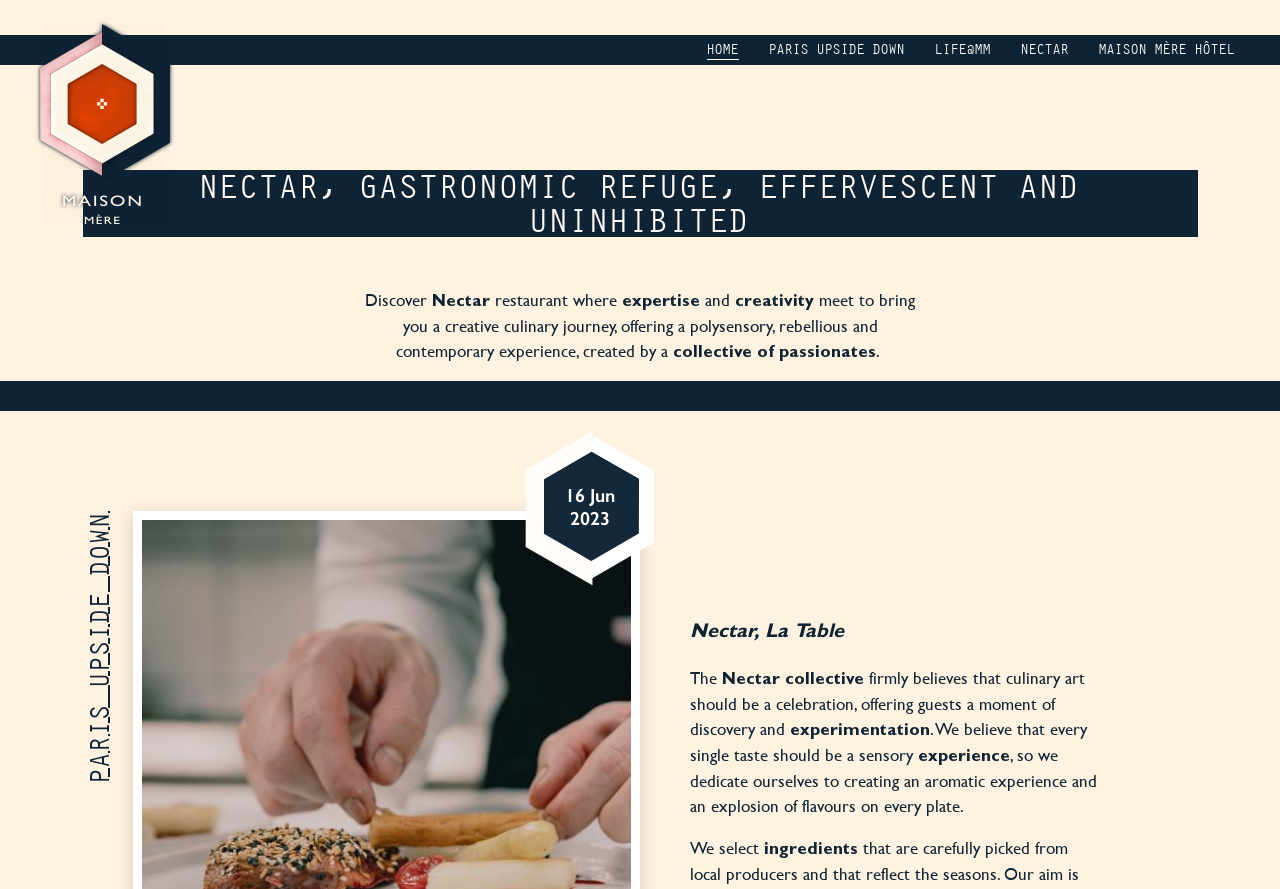Using the provided element description, identify the bounding box coordinates as (top-left x, top-left y, bottom-right x, bottom-right y). Ensure all values are between 0 and 1. Description: Azure Devops

None